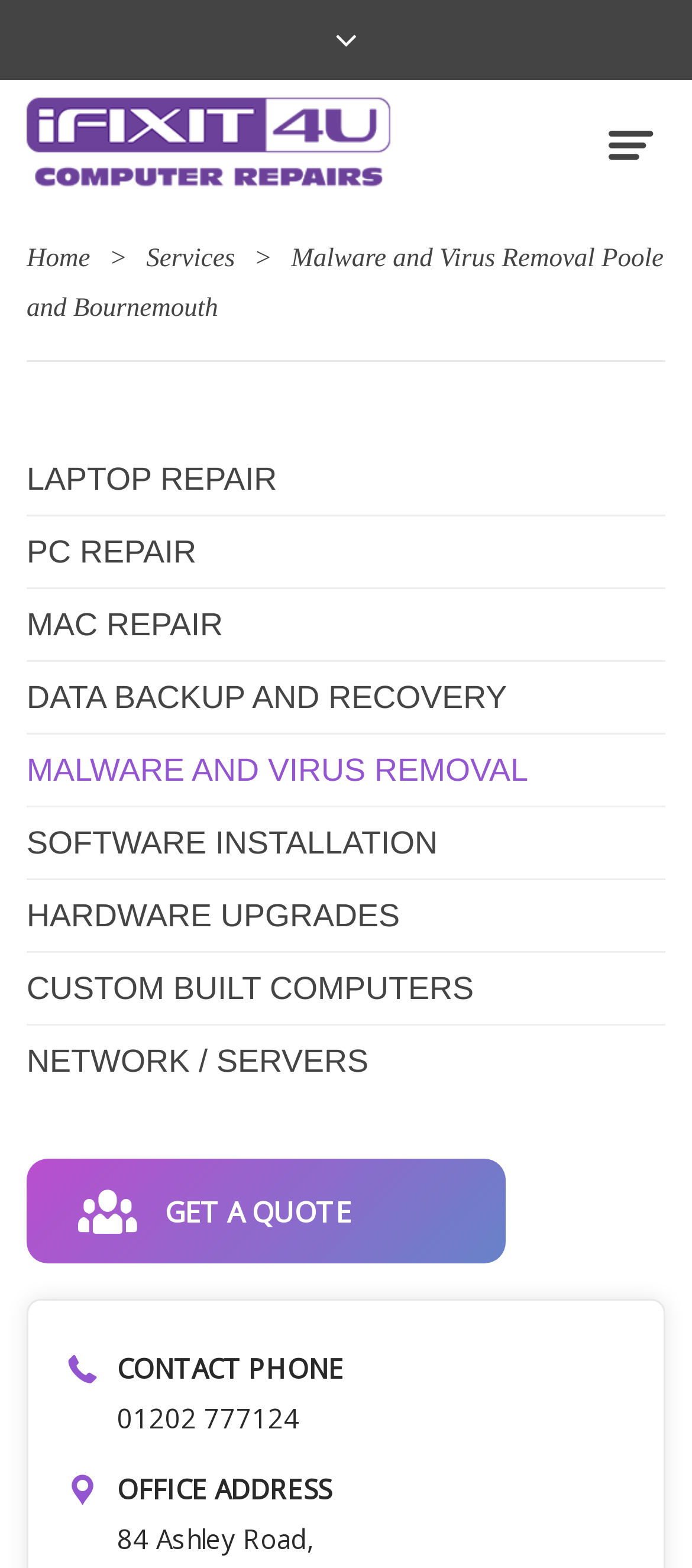Elaborate on the webpage's design and content in a detailed caption.

The webpage is about a computer repair service specializing in virus and malware removal. At the top left corner, there is a logo image with a link to the homepage. Next to the logo, there is a navigation menu with links to "Home", "Services", and other pages. Below the navigation menu, there is a heading that reads "Malware and Virus Removal Poole and Bournemouth".

On the left side of the page, there is a list of services offered, including "LAPTOP REPAIR", "PC REPAIR", "MAC REPAIR", "DATA BACKUP AND RECOVERY", "MALWARE AND VIRUS REMOVAL", "SOFTWARE INSTALLATION", "HARDWARE UPGRADES", "CUSTOM BUILT COMPUTERS", and "NETWORK / SERVERS". Each service is a link to a separate page.

In the middle of the page, there is a call-to-action button with a "GET A QUOTE" link. Below the button, there is a section with contact information, including a phone number and office address.

At the top right corner, there is a button with an icon, and at the bottom right corner, there is another icon link.